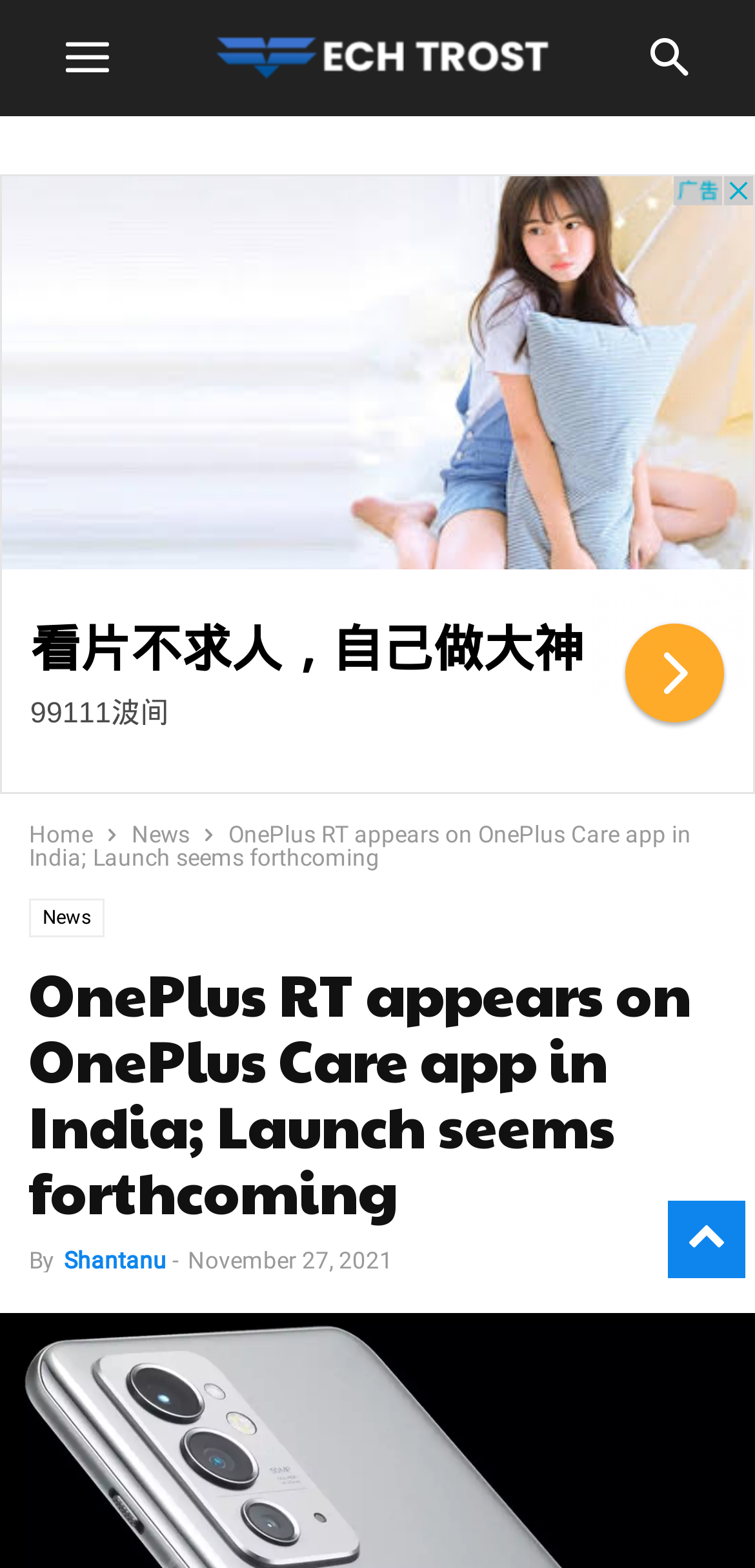What is the name of the author of the article?
Answer the question with a single word or phrase by looking at the picture.

Shantanu